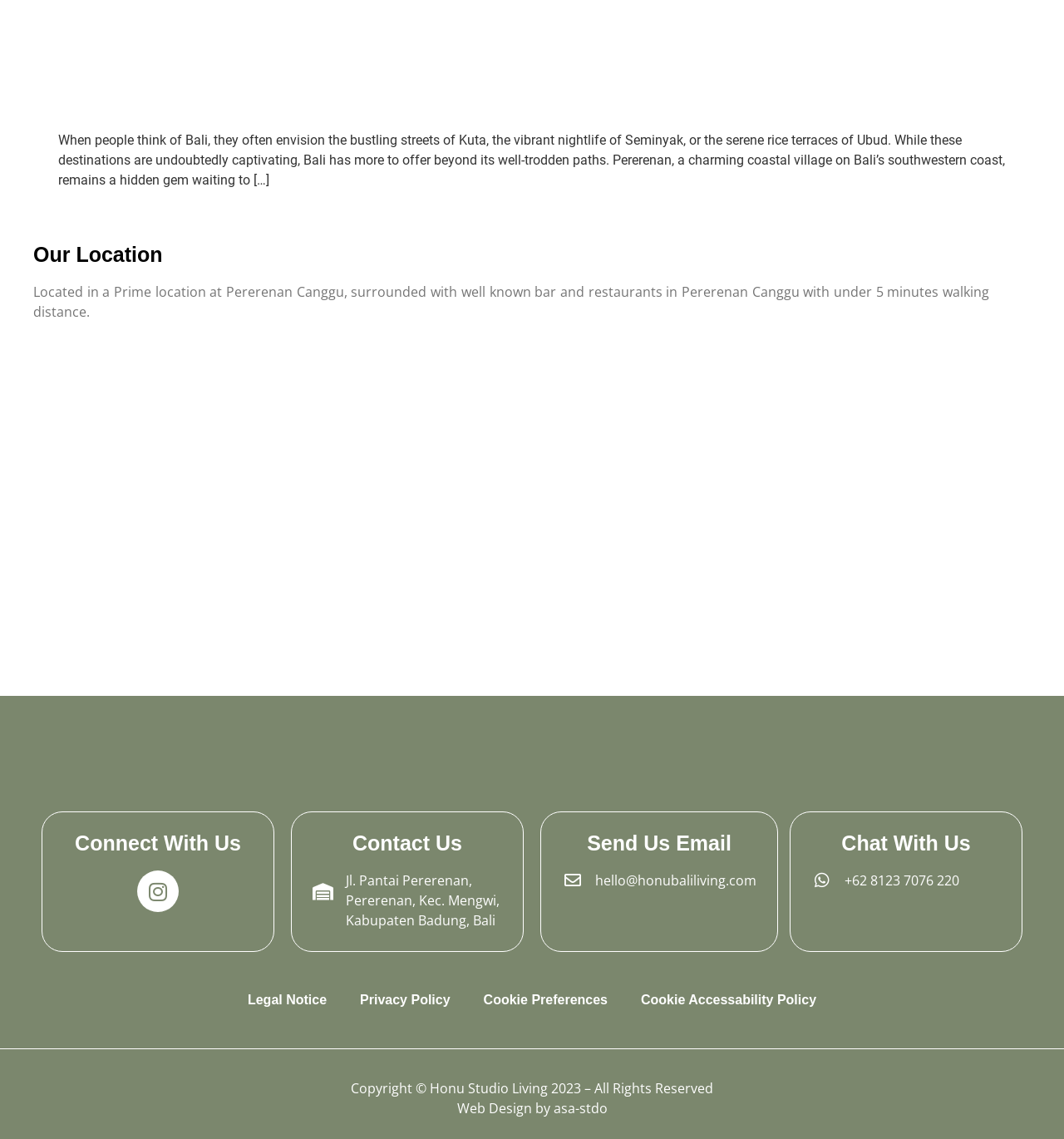Locate the bounding box coordinates of the region to be clicked to comply with the following instruction: "View the 'honu studio living' iframe". The coordinates must be four float numbers between 0 and 1, in the form [left, top, right, bottom].

[0.031, 0.3, 0.969, 0.592]